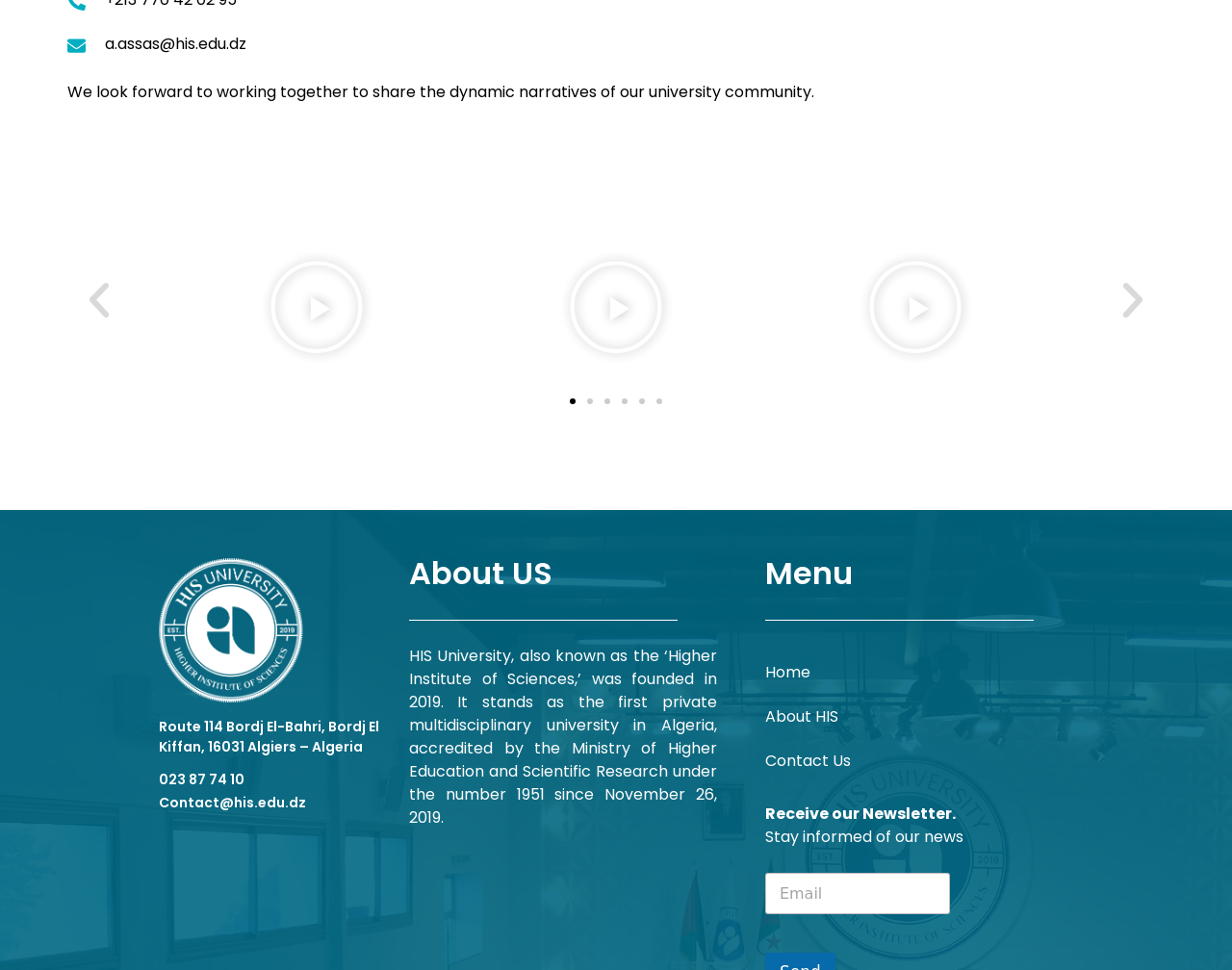Identify the bounding box coordinates for the UI element mentioned here: "Play Video". Provide the coordinates as four float values between 0 and 1, i.e., [left, top, right, bottom].

[0.461, 0.267, 0.539, 0.366]